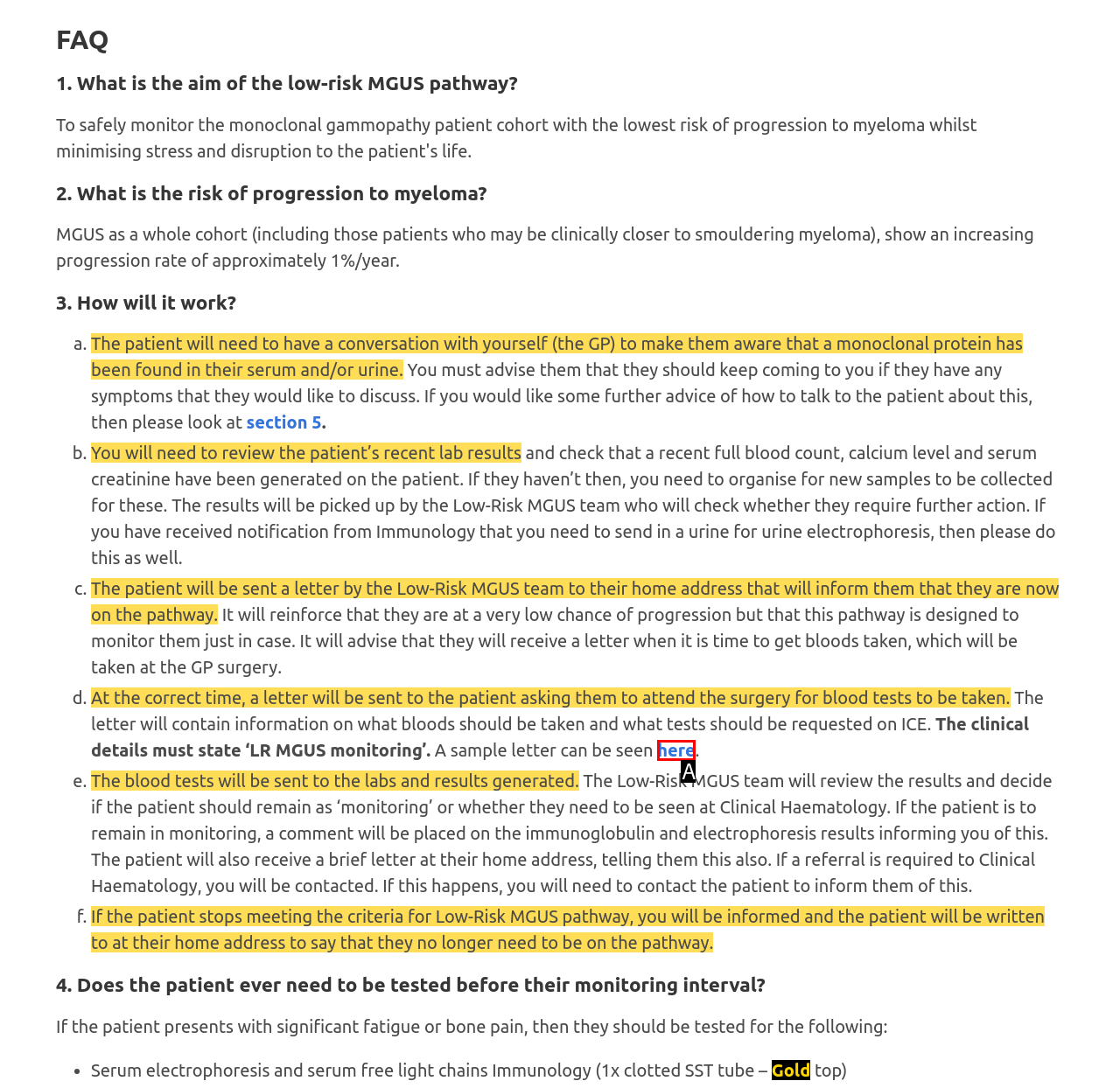Determine the HTML element that best aligns with the description: Follow on Mastodon
Answer with the appropriate letter from the listed options.

None